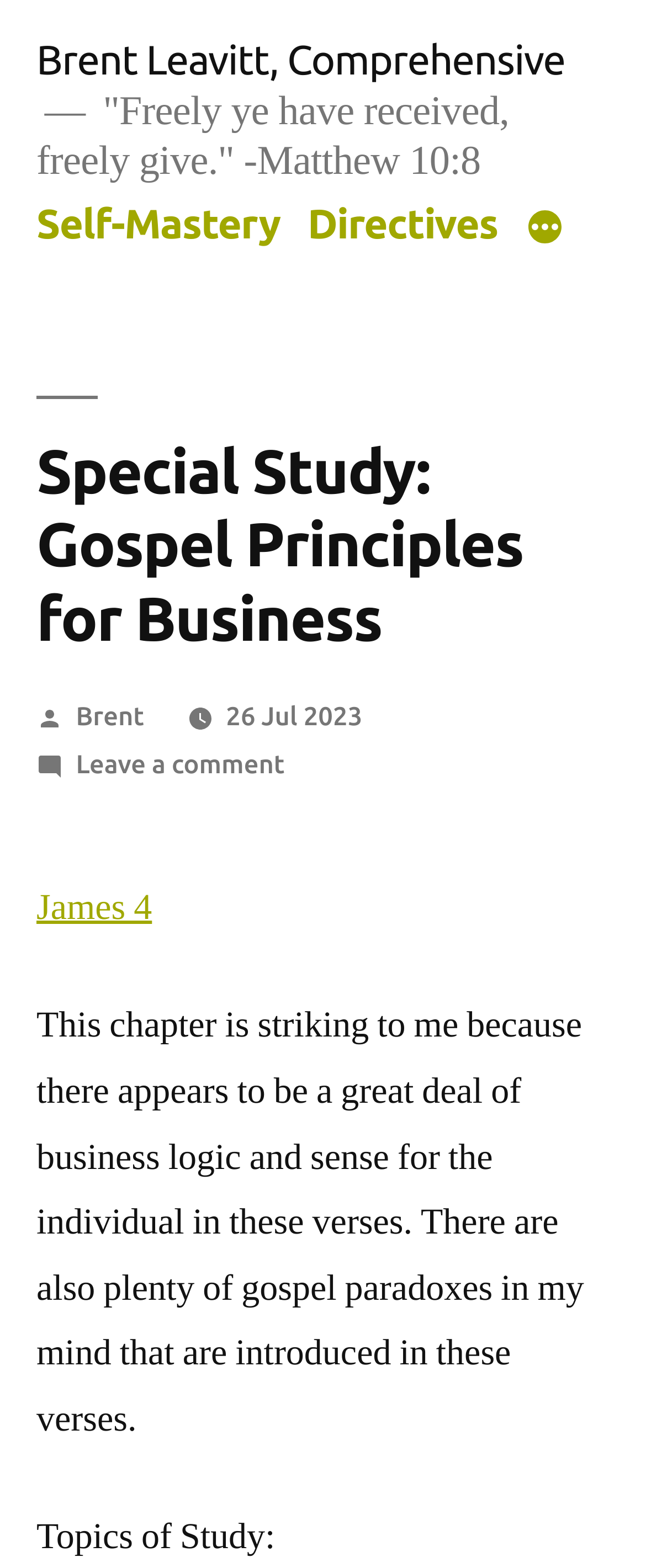Extract the primary headline from the webpage and present its text.

Special Study: Gospel Principles for Business